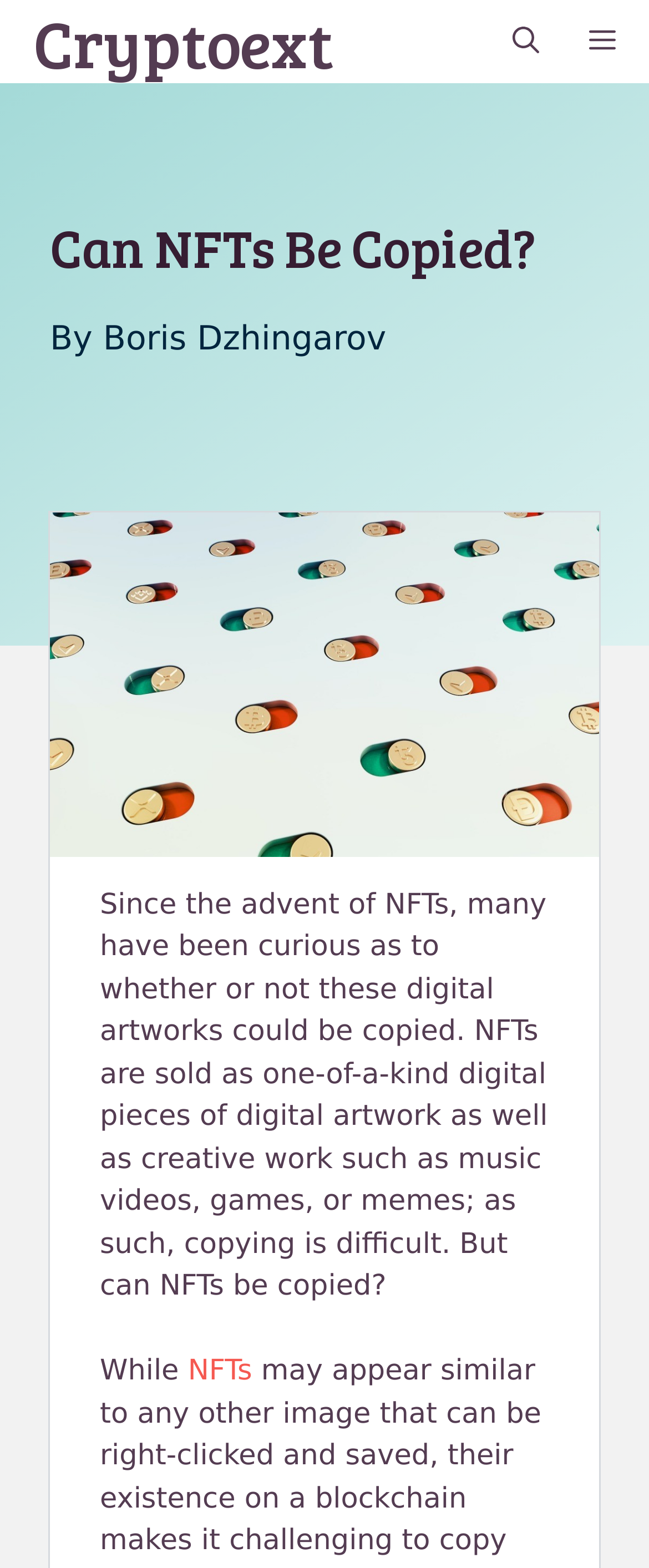Provide your answer to the question using just one word or phrase: What is the main question being discussed in the article?

Can NFTs be copied